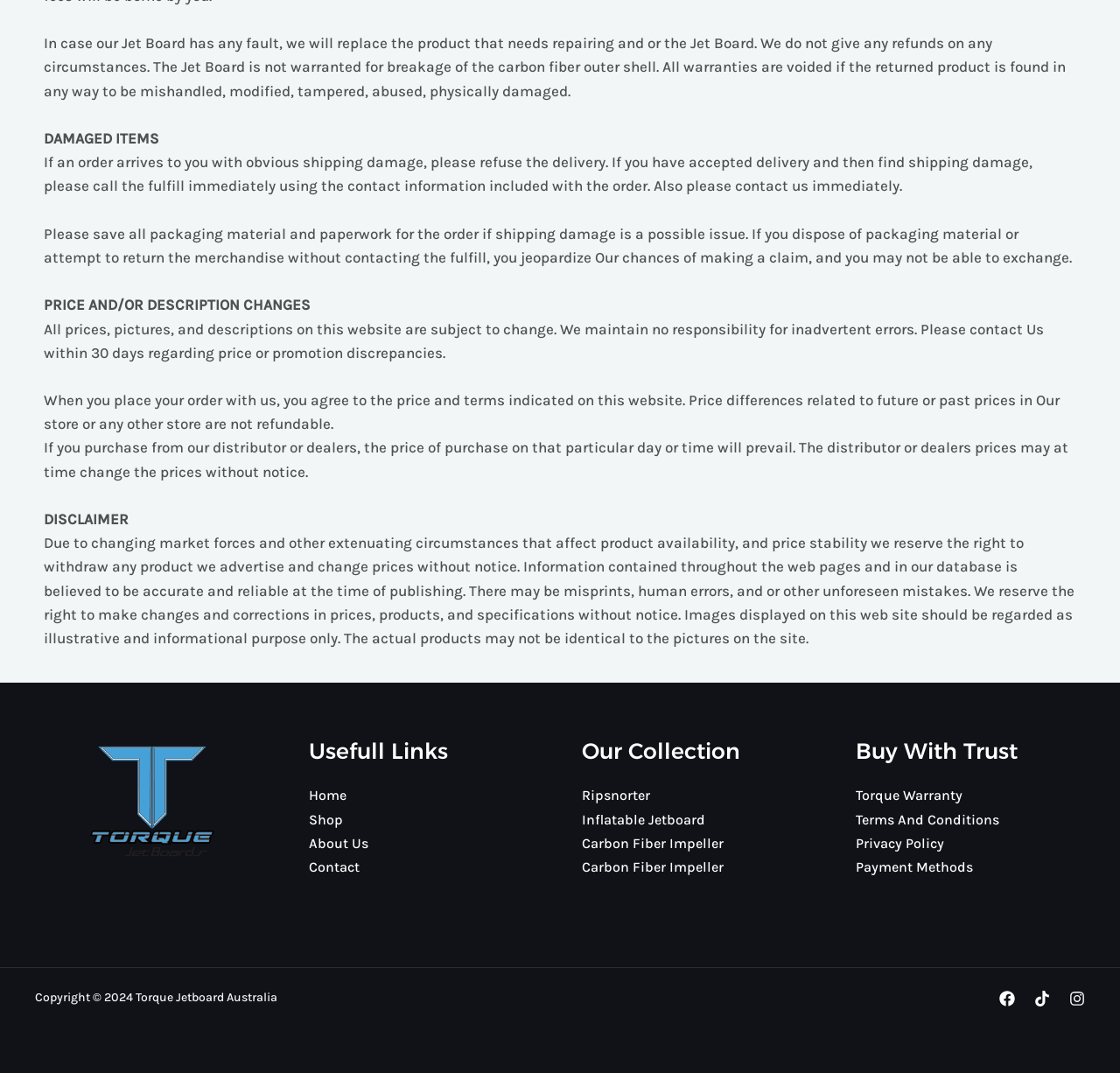Please pinpoint the bounding box coordinates for the region I should click to adhere to this instruction: "Click on Ripsnorter".

[0.52, 0.734, 0.58, 0.749]